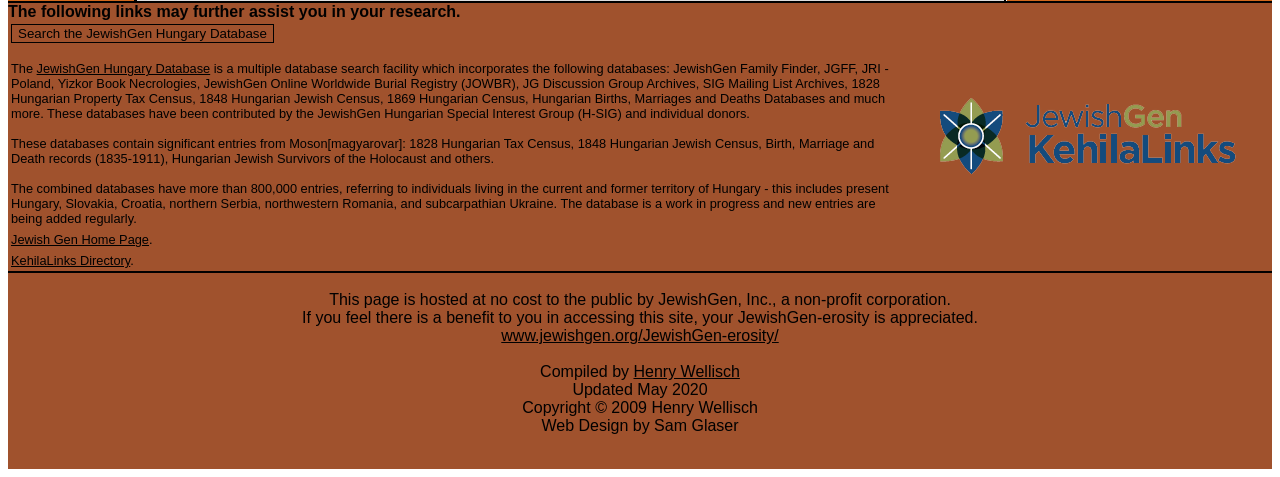What is the name of the organization hosting this webpage?
Using the visual information, answer the question in a single word or phrase.

JewishGen, Inc.